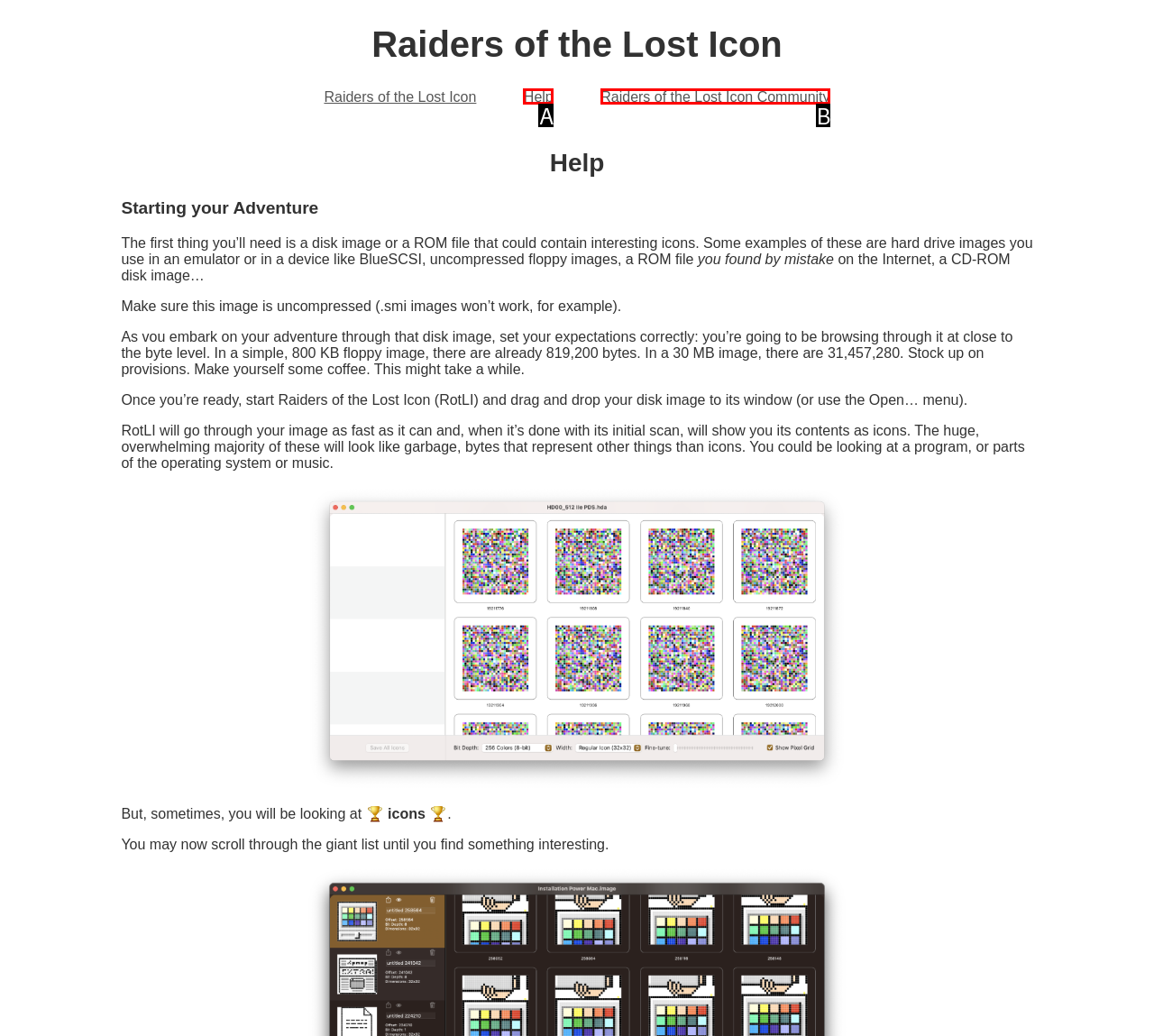Identify the HTML element that corresponds to the description: Verpėjos Provide the letter of the matching option directly from the choices.

None